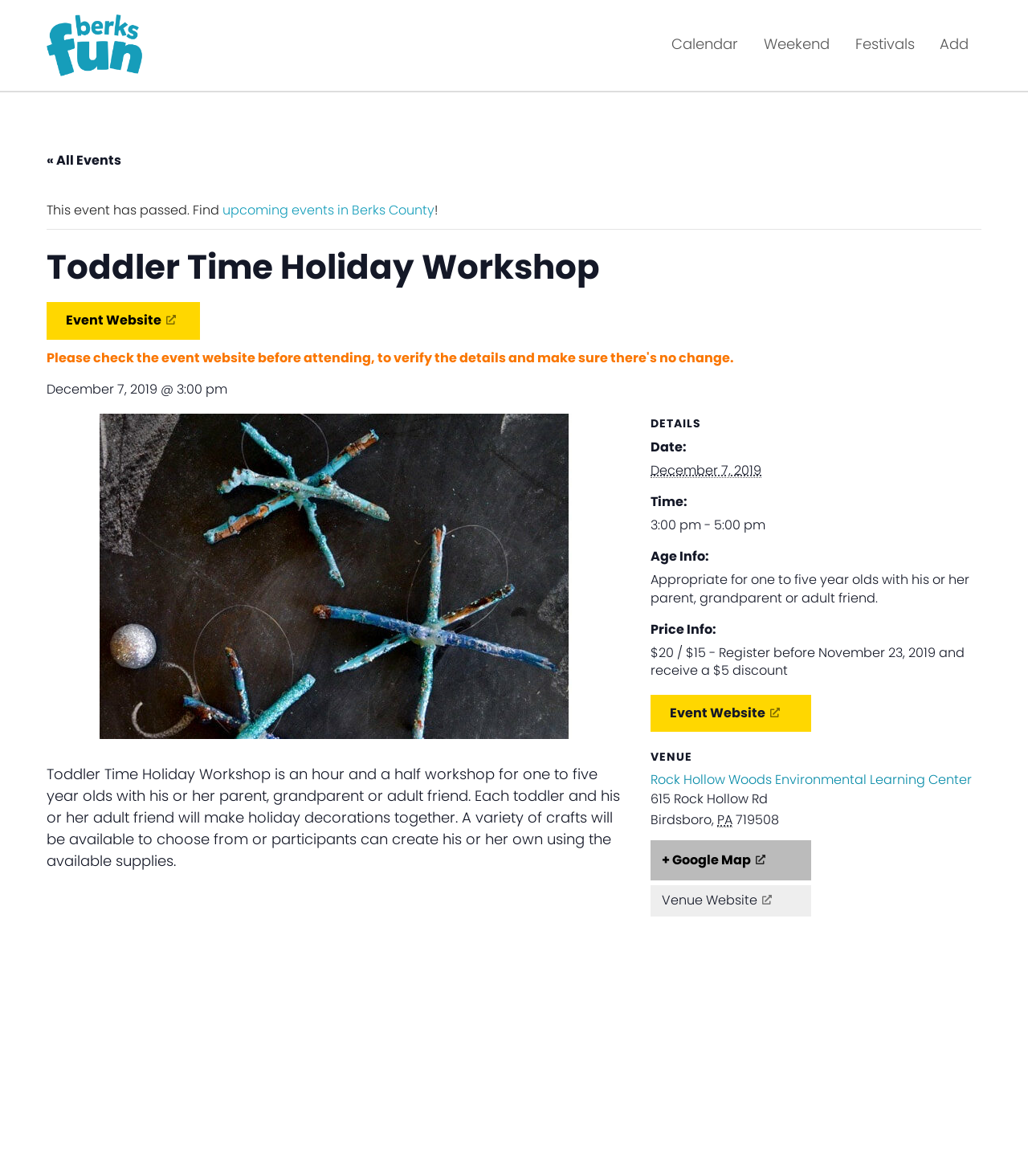Please locate the bounding box coordinates of the element's region that needs to be clicked to follow the instruction: "Visit the event website". The bounding box coordinates should be provided as four float numbers between 0 and 1, i.e., [left, top, right, bottom].

[0.045, 0.257, 0.195, 0.289]